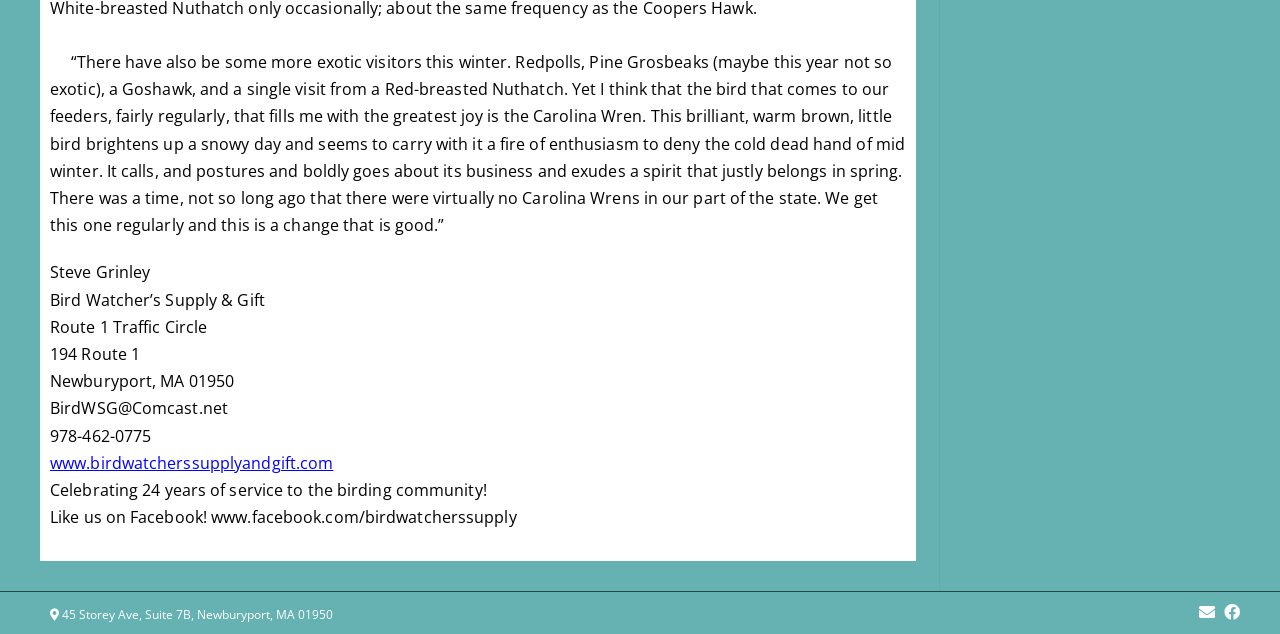What is the name of the store?
Please respond to the question with a detailed and informative answer.

The name of the store is mentioned in the article as 'Bird Watcher's Supply & Gift', which is located at the top of the page, indicating that it is the name of the store being discussed.